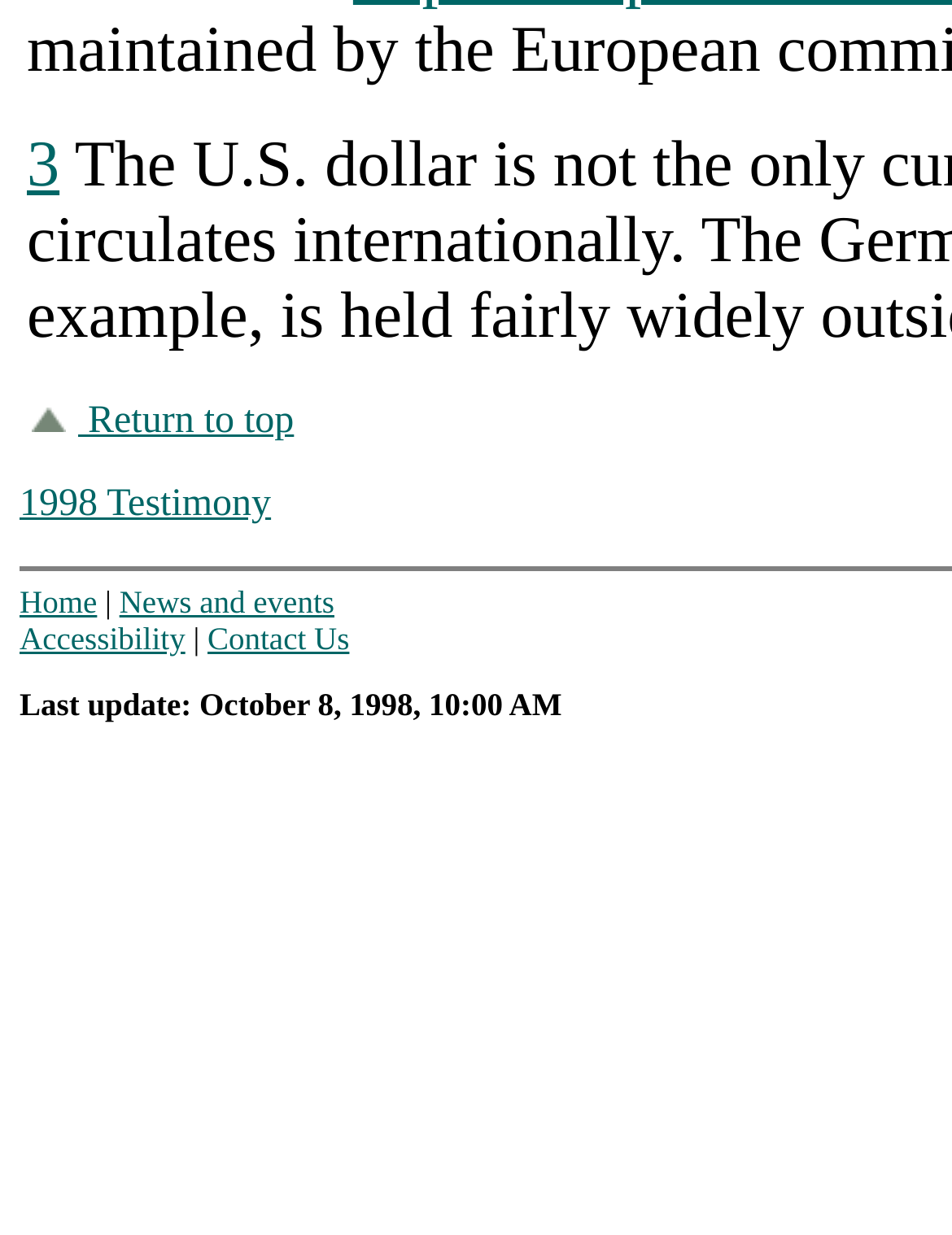How many 'Return to top' links are there?
Look at the screenshot and give a one-word or phrase answer.

Three